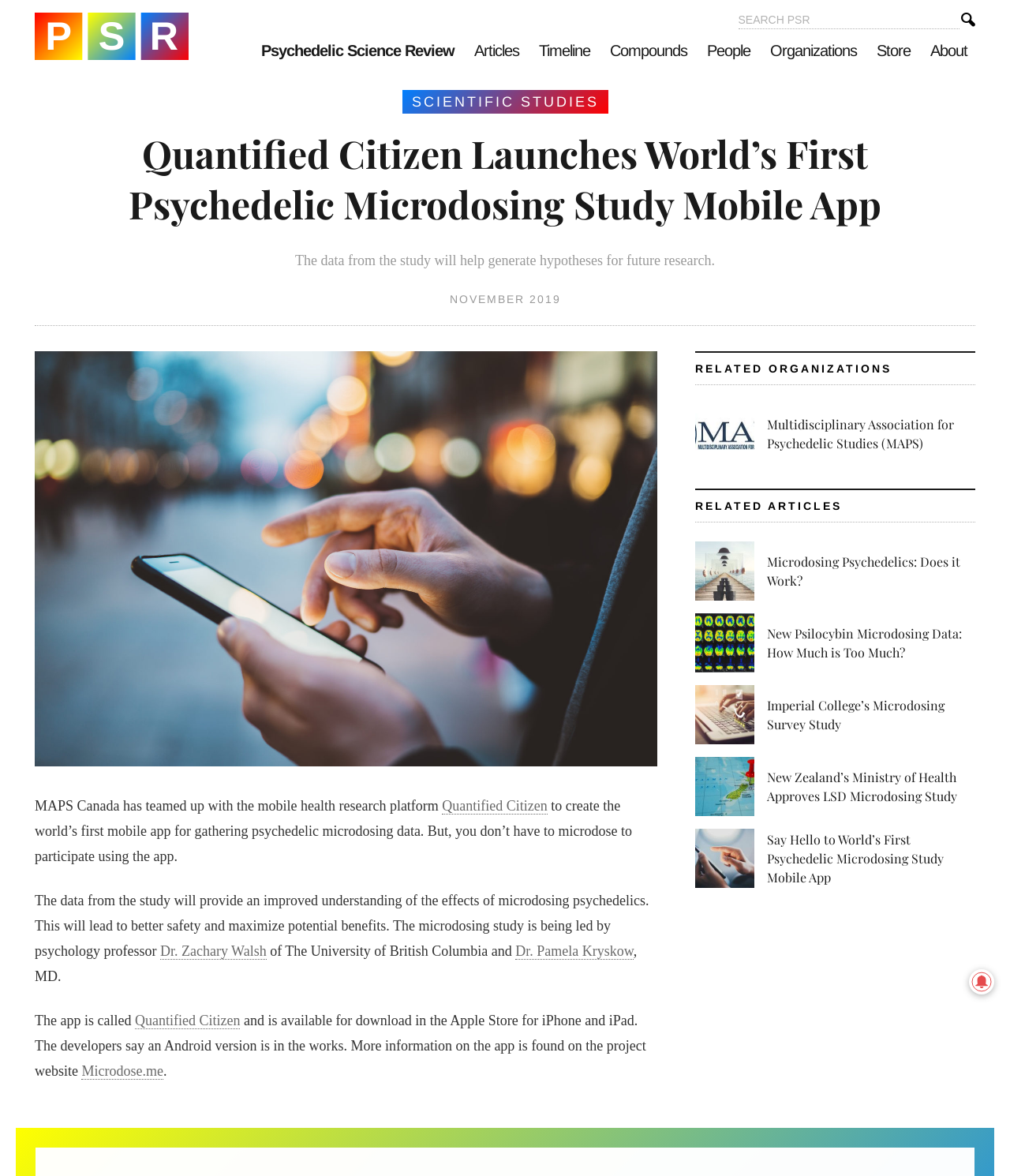Please look at the image and answer the question with a detailed explanation: Who is leading the microdosing study?

The answer can be found in the article section of the webpage, where it is mentioned that 'The microdosing study is being led by psychology professor Dr. Zachary Walsh of The University of British Columbia and Dr. Pamela Kryskow, MD.'